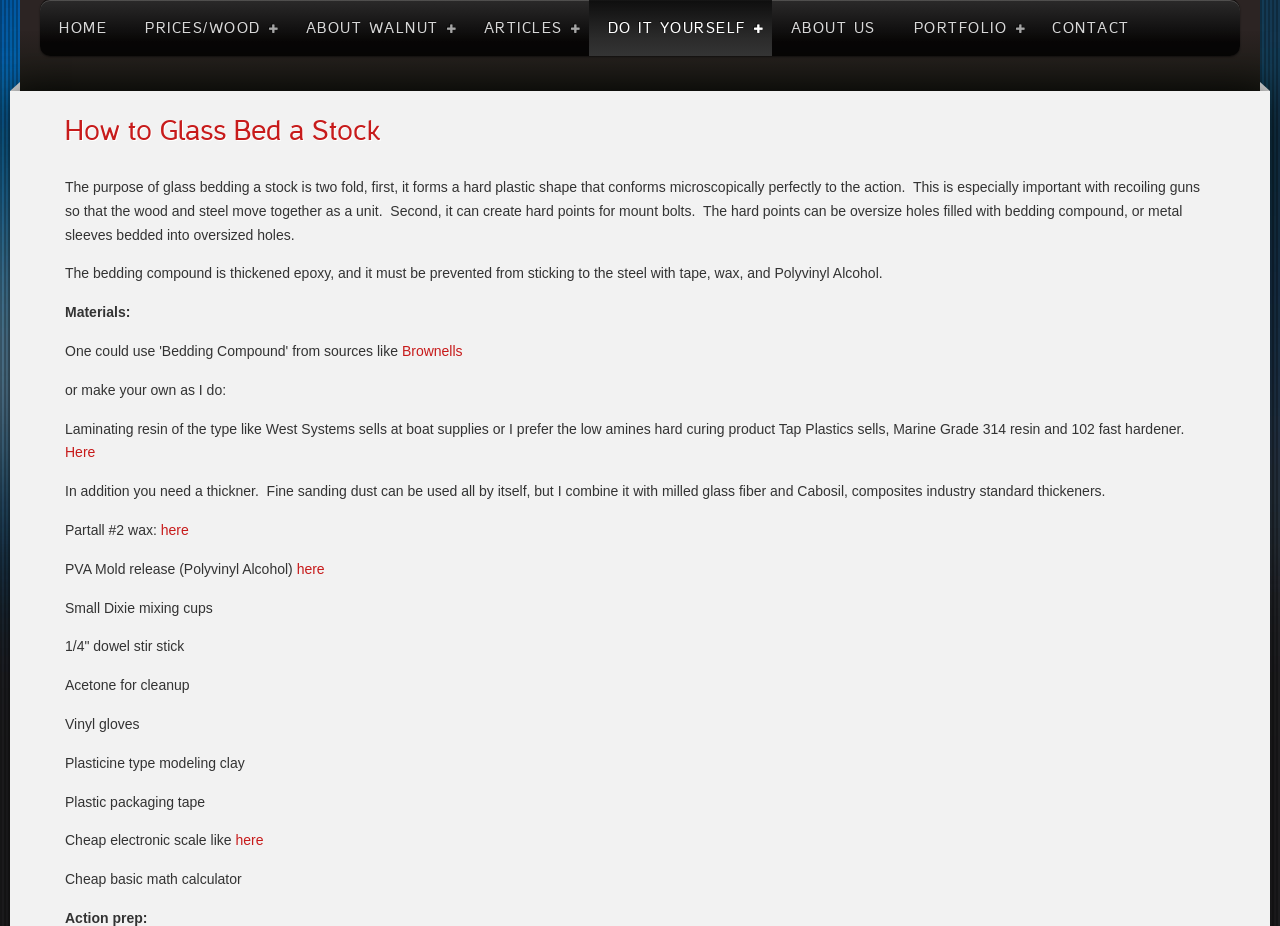What is the purpose of Partall #2 wax?
Respond with a short answer, either a single word or a phrase, based on the image.

Not specified